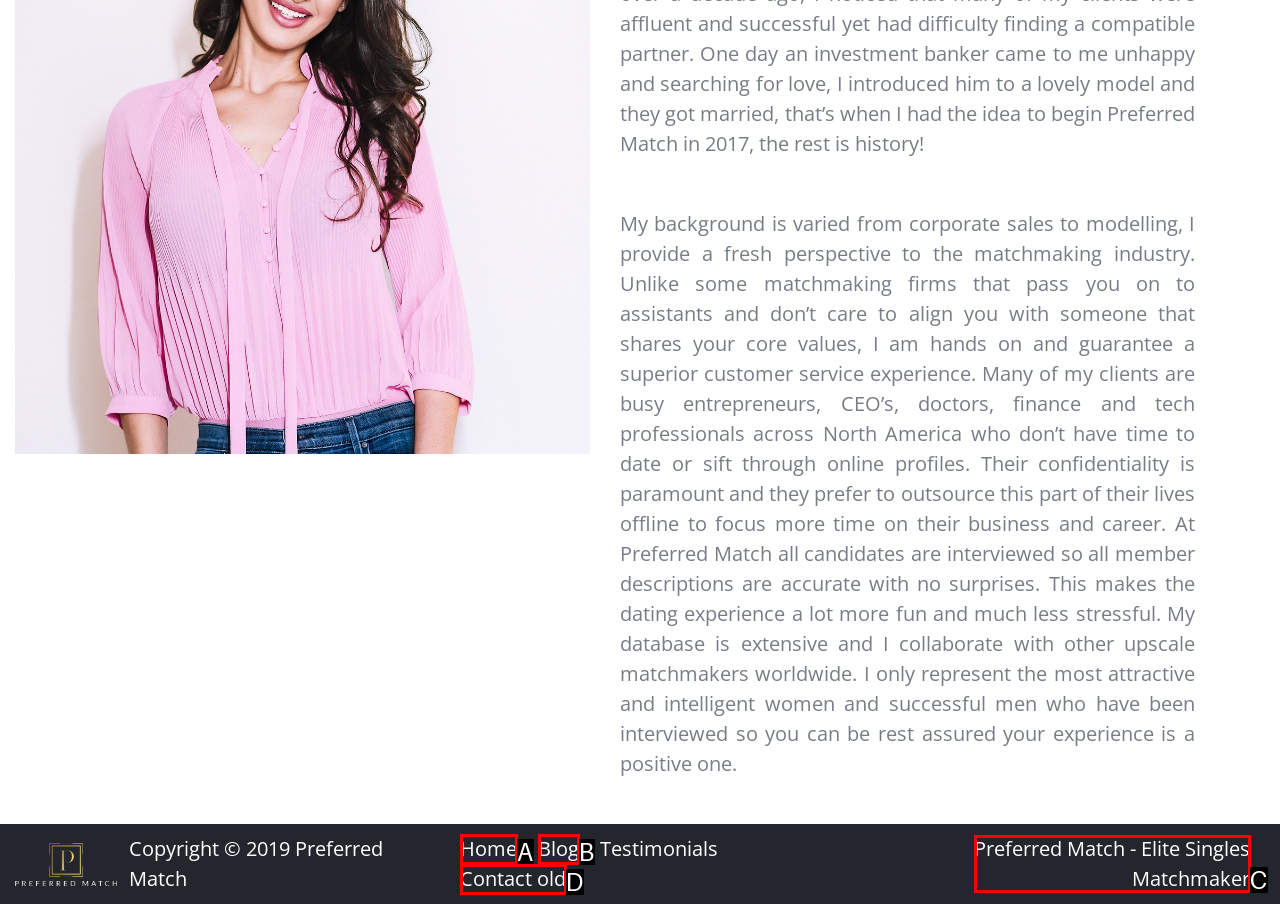Given the description: Home, identify the matching option. Answer with the corresponding letter.

A